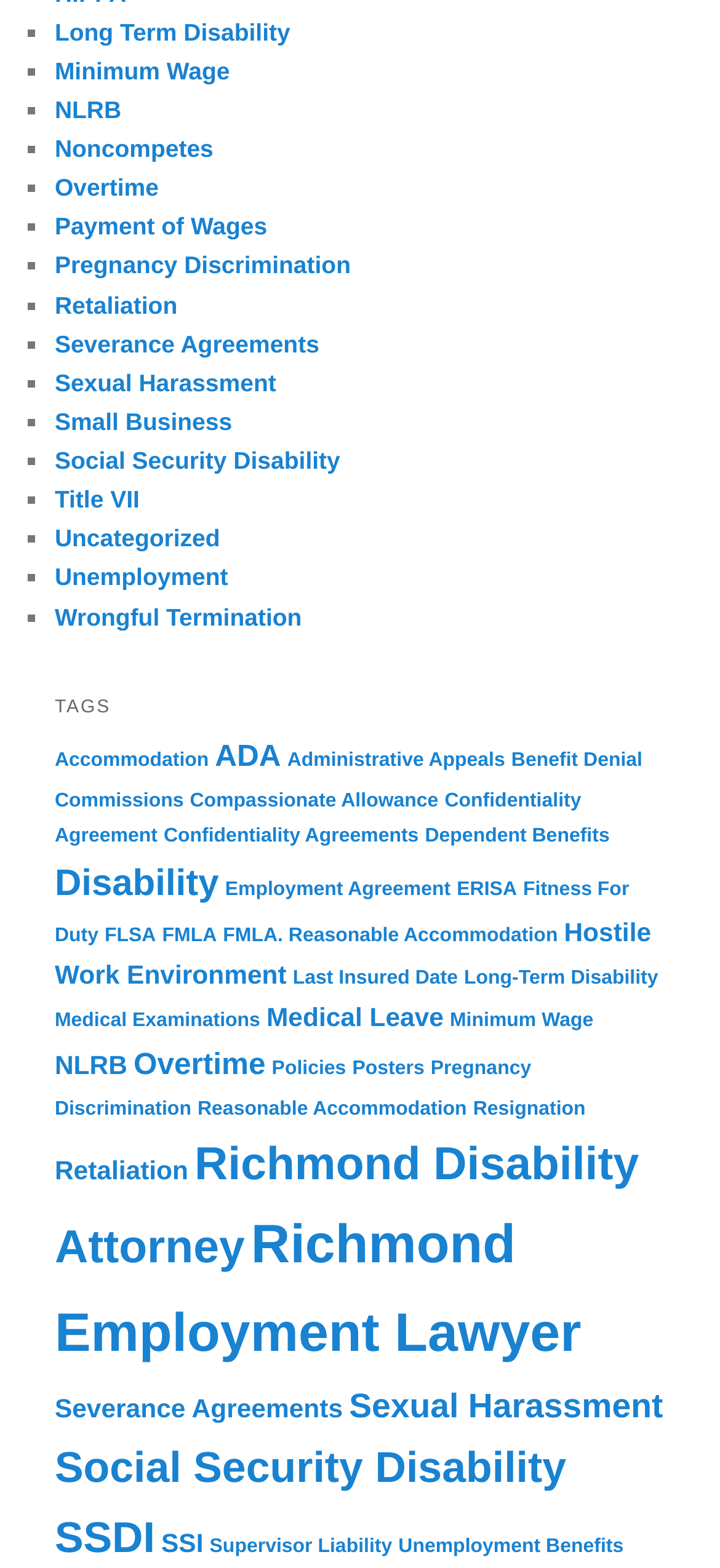Show me the bounding box coordinates of the clickable region to achieve the task as per the instruction: "View tags".

[0.076, 0.437, 0.924, 0.467]